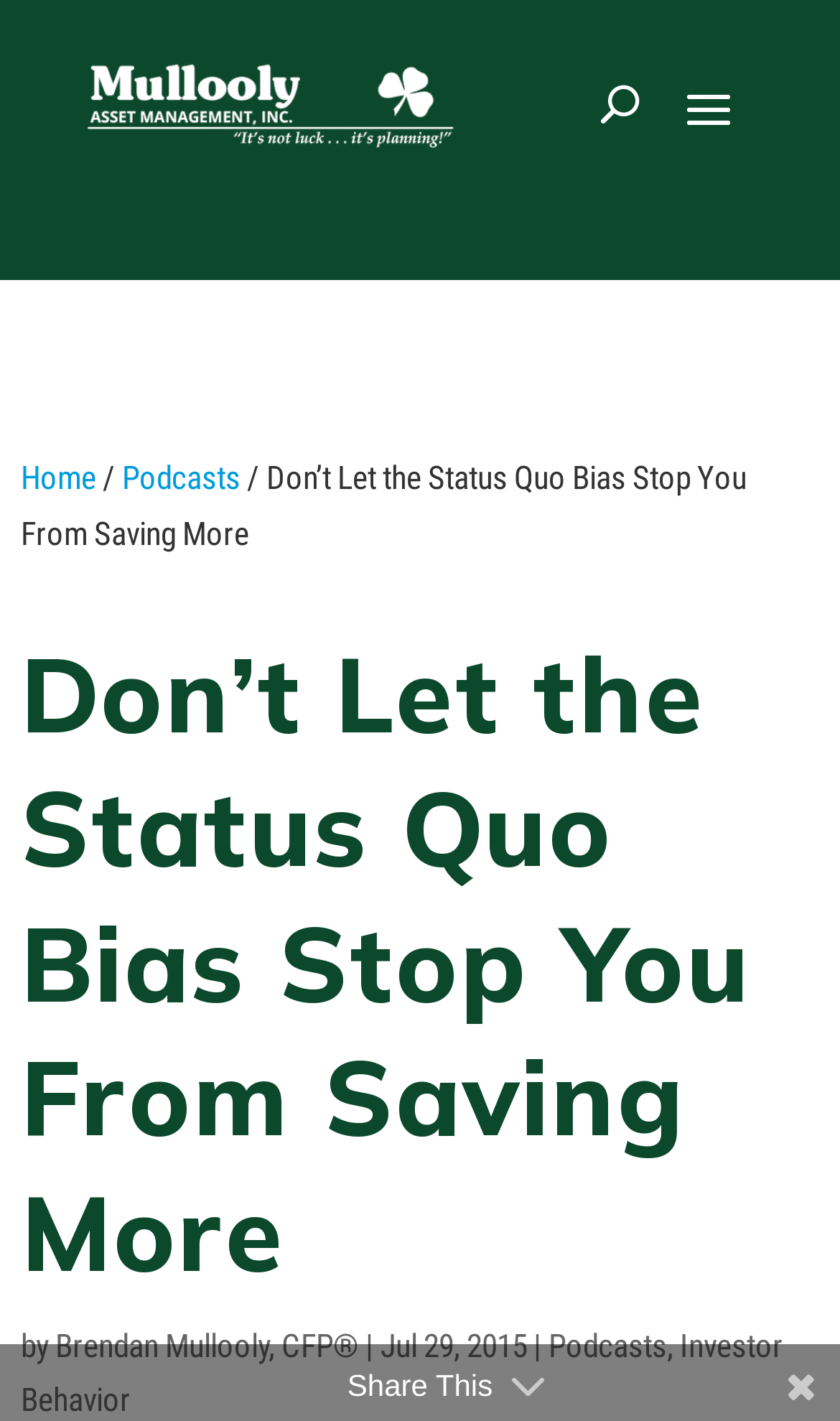What is the text above the article?
Answer the question based on the image using a single word or a brief phrase.

Don’t Let the Status Quo Bias Stop You From Saving More